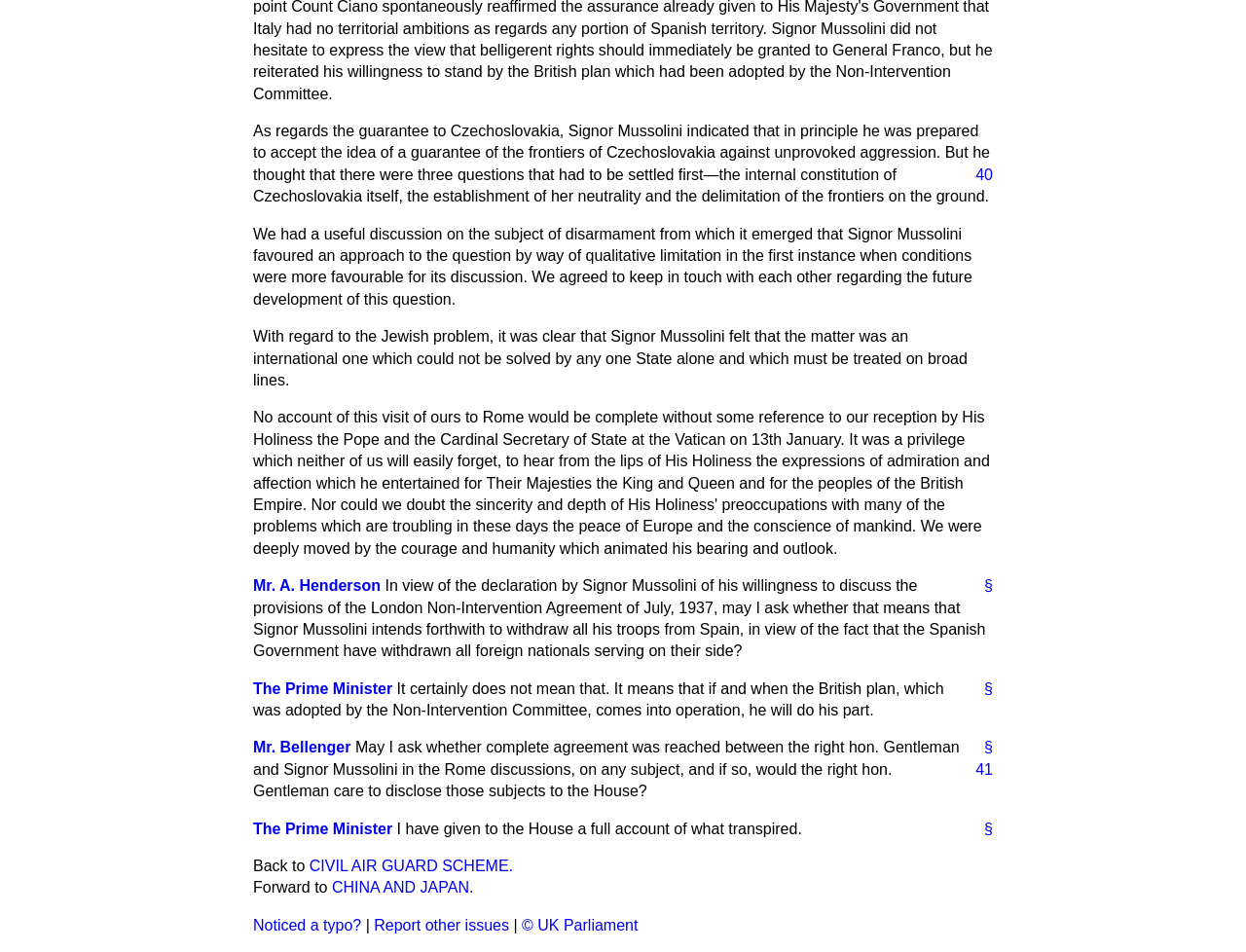Identify the bounding box coordinates of the clickable region to carry out the given instruction: "Register on the website".

None